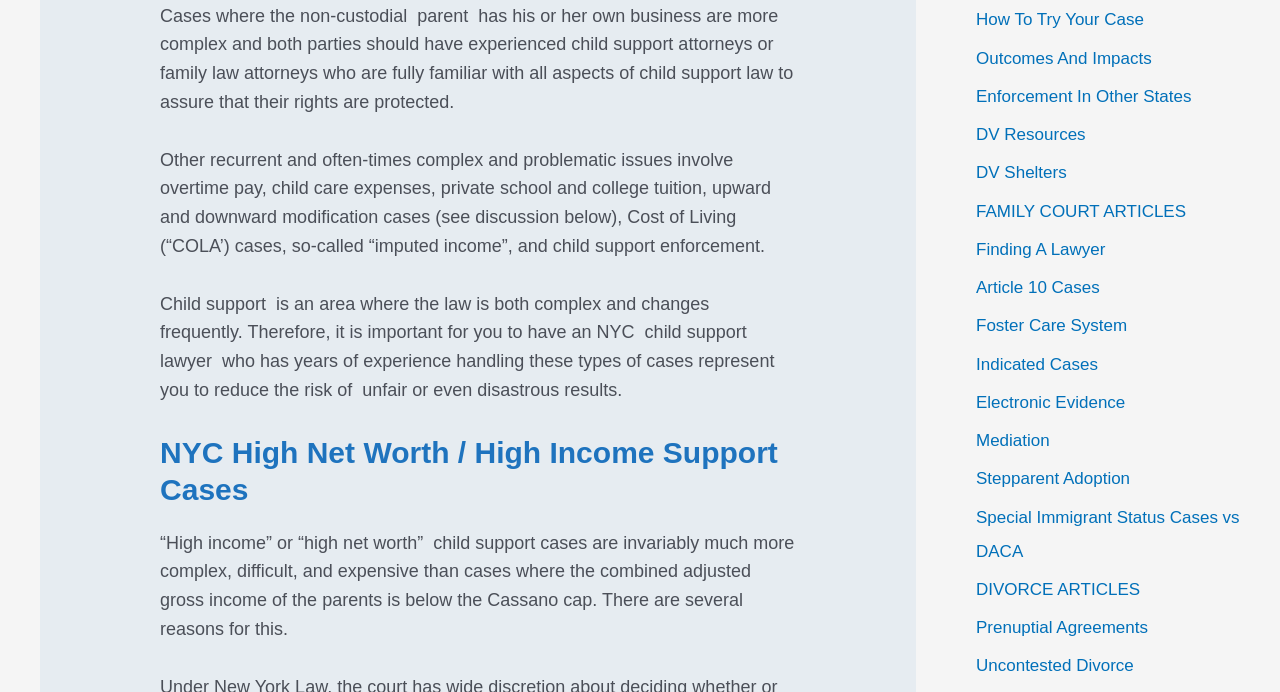Using the information from the screenshot, answer the following question thoroughly:
What type of cases are considered complex?

The webpage mentions that 'high income' or 'high net worth' child support cases are invariably more complex, difficult, and expensive than cases where the combined adjusted gross income of the parents is below the Cassano cap.